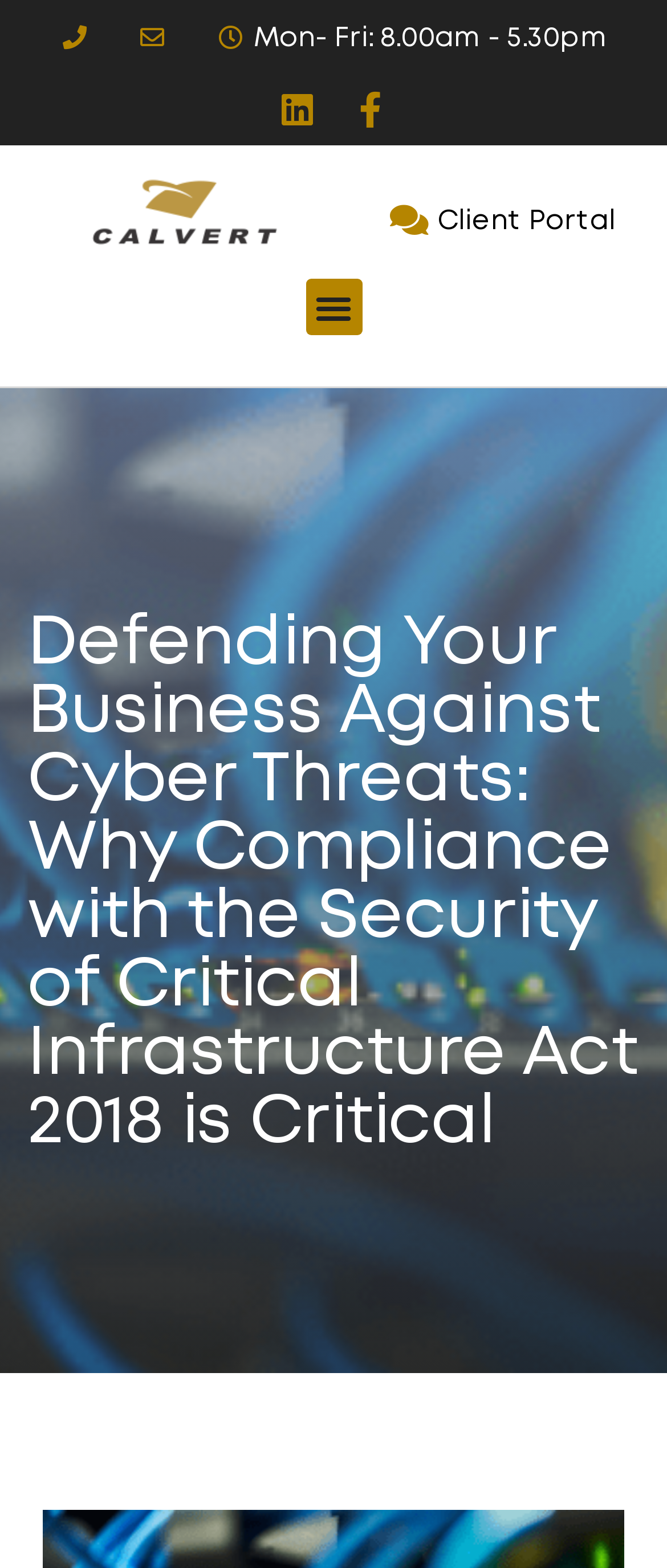Locate and extract the headline of this webpage.

Defending Your Business Against Cyber Threats: Why Compliance with the Security of Critical Infrastructure Act 2018 is Critical